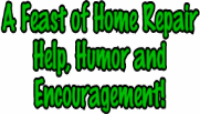Give a detailed account of the visual content in the image.

The image features a vibrant and playful design with the text "A Feast of Home Repair Help, Humor and Encouragement!" rendered in a bold, green font. This engaging message captures the essence of providing supportive and humorous guidance for home repair enthusiasts. The lively typography and color create an inviting atmosphere, suggesting a sense of community and resourcefulness for those tackling home improvement projects. This image likely serves as a warm invitation or branding for a platform dedicated to offering practical advice and uplifting cheer for homeowners and DIYers alike.